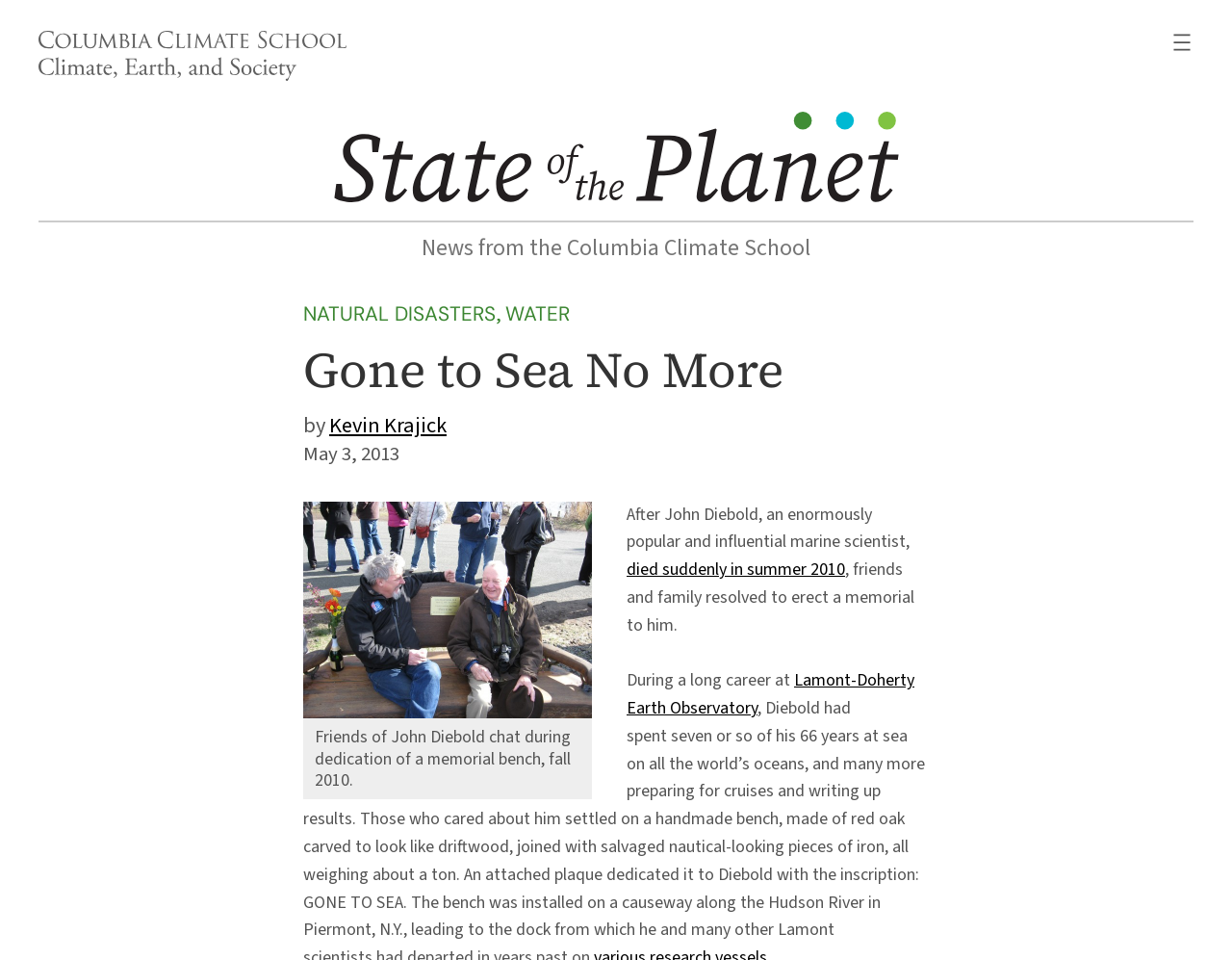Locate the headline of the webpage and generate its content.

Gone to Sea No More